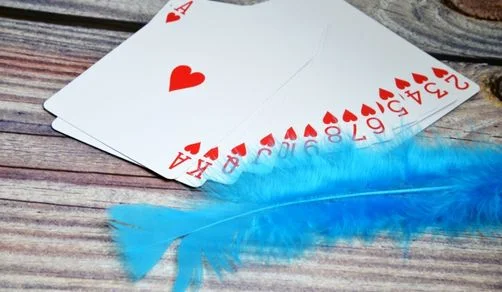Provide an in-depth description of the image.

The image features a stylish arrangement of playing cards on a rustic wooden surface. Prominently displayed are three playing cards: an Ace of Hearts, with the iconic red heart symbol, alongside two others marked with numbers 2 and 3, also in hearts. Adding a vibrant touch to the scene is a bright blue feather, positioned gracefully beside the cards, enhancing the playful yet elegant atmosphere. This setting captures the essence of poker and card gaming, aligning perfectly with the theme of aspiring poker players seeking to enhance their skills and strategies.